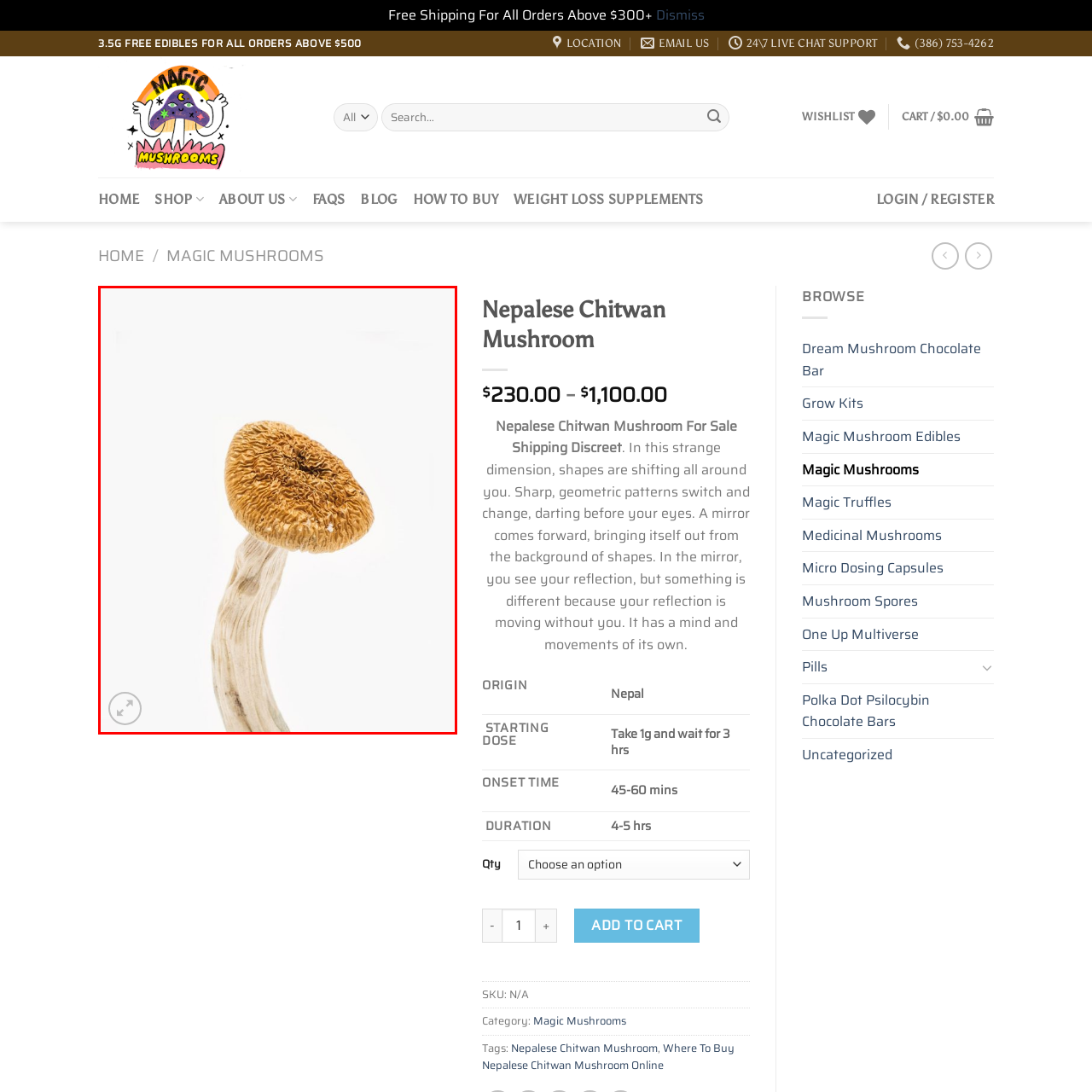Direct your attention to the image marked by the red boundary, What is the purpose of the image on the webpage? Provide a single word or phrase in response.

To attract buyers